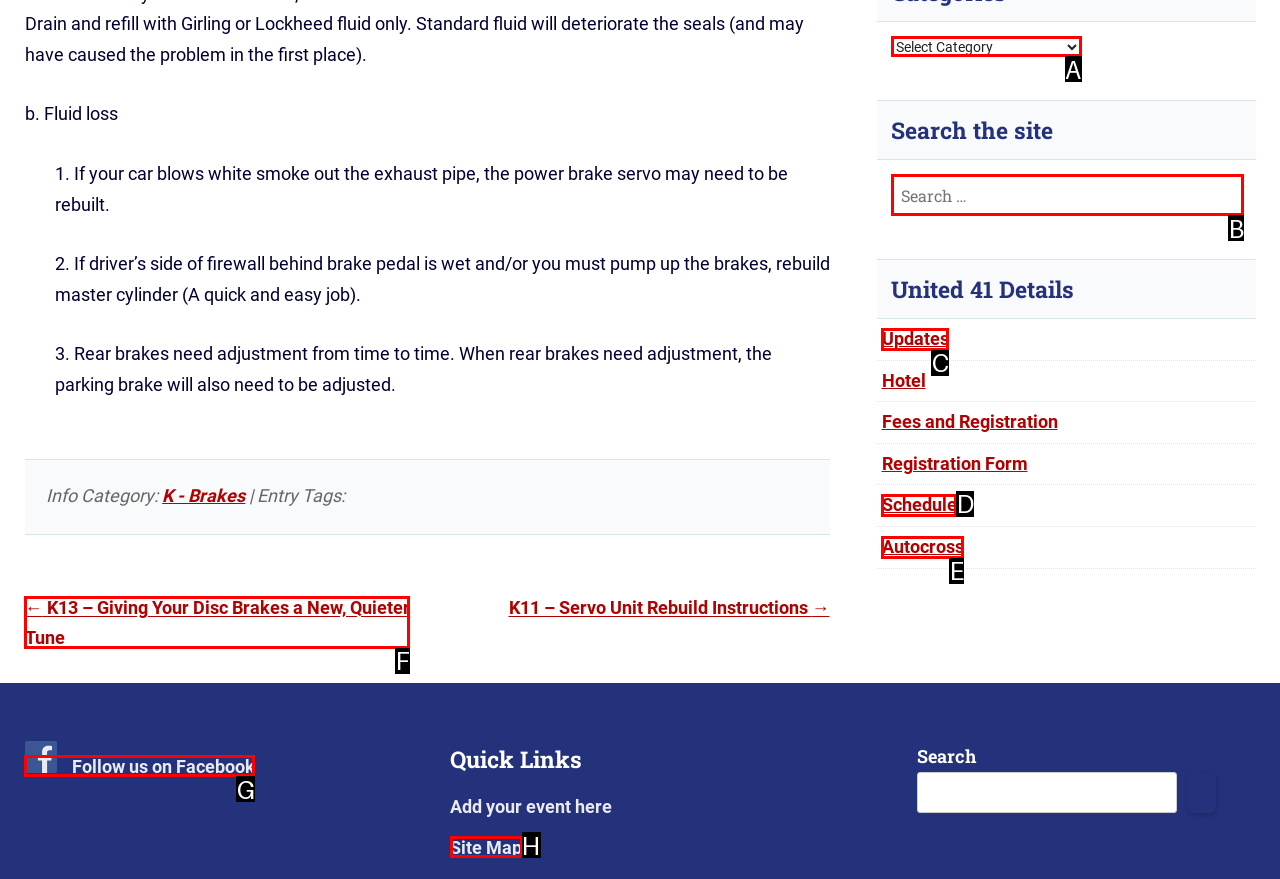Select the option that matches the description: Handlers. Answer with the letter of the correct option directly.

None